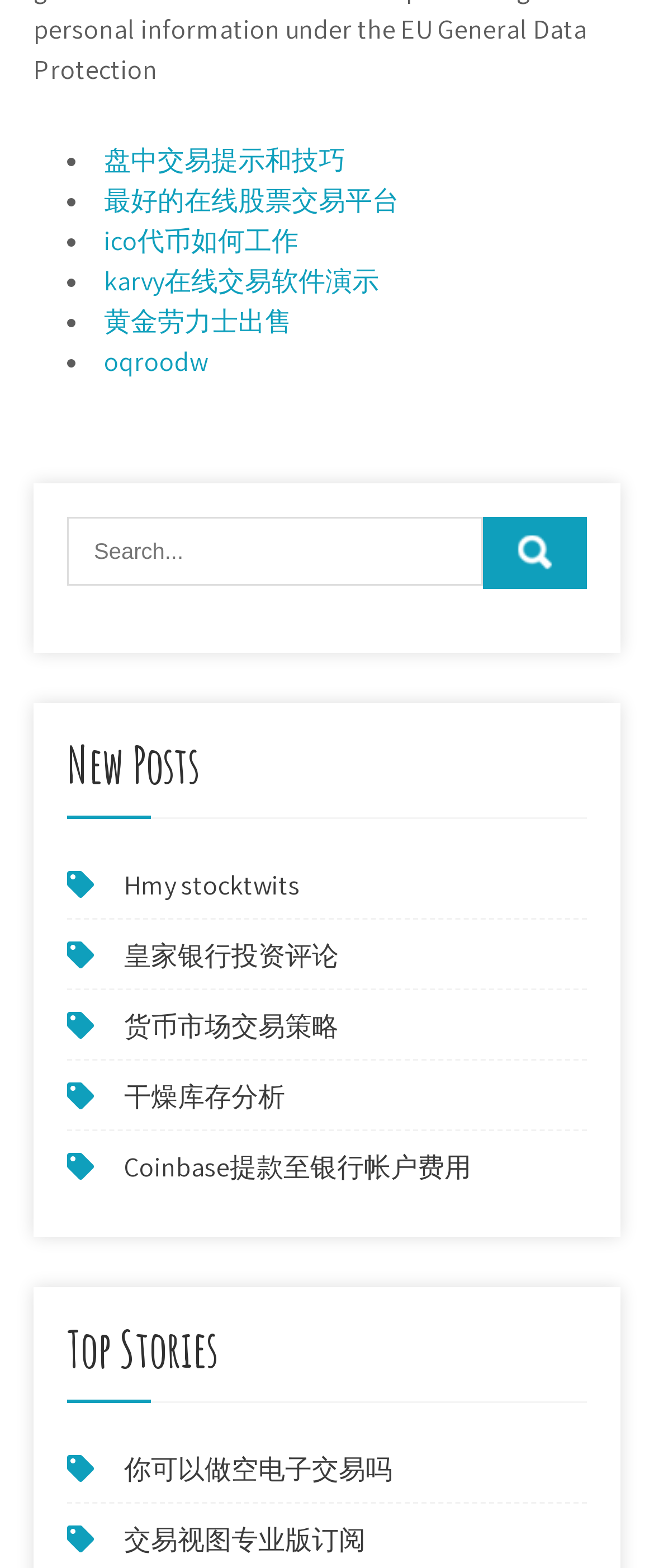Determine the bounding box coordinates of the element's region needed to click to follow the instruction: "Click on '你可以做空电子交易吗'". Provide these coordinates as four float numbers between 0 and 1, formatted as [left, top, right, bottom].

[0.19, 0.926, 0.6, 0.948]